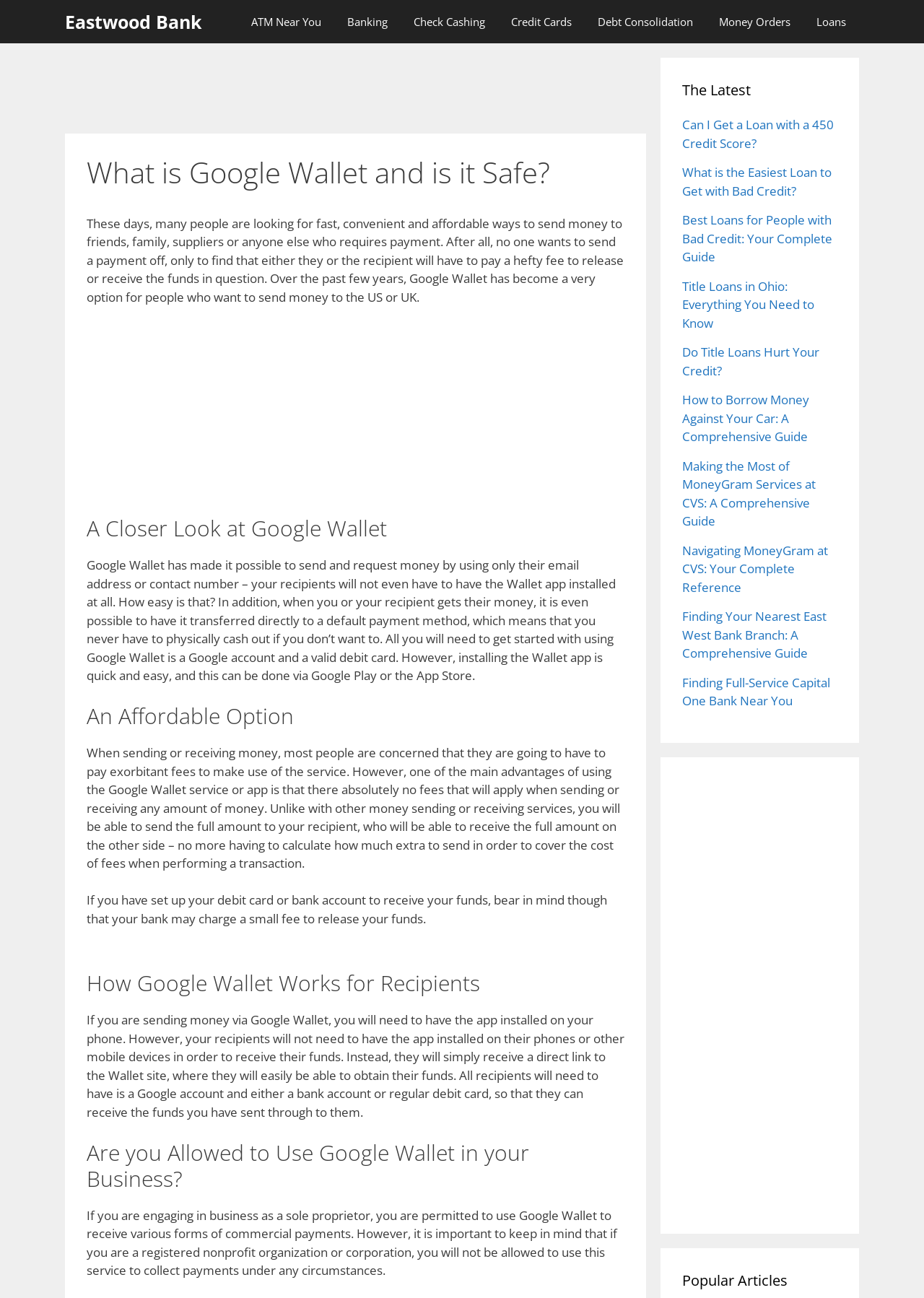What is required to get started with Google Wallet?
Based on the screenshot, answer the question with a single word or phrase.

Google account and debit card